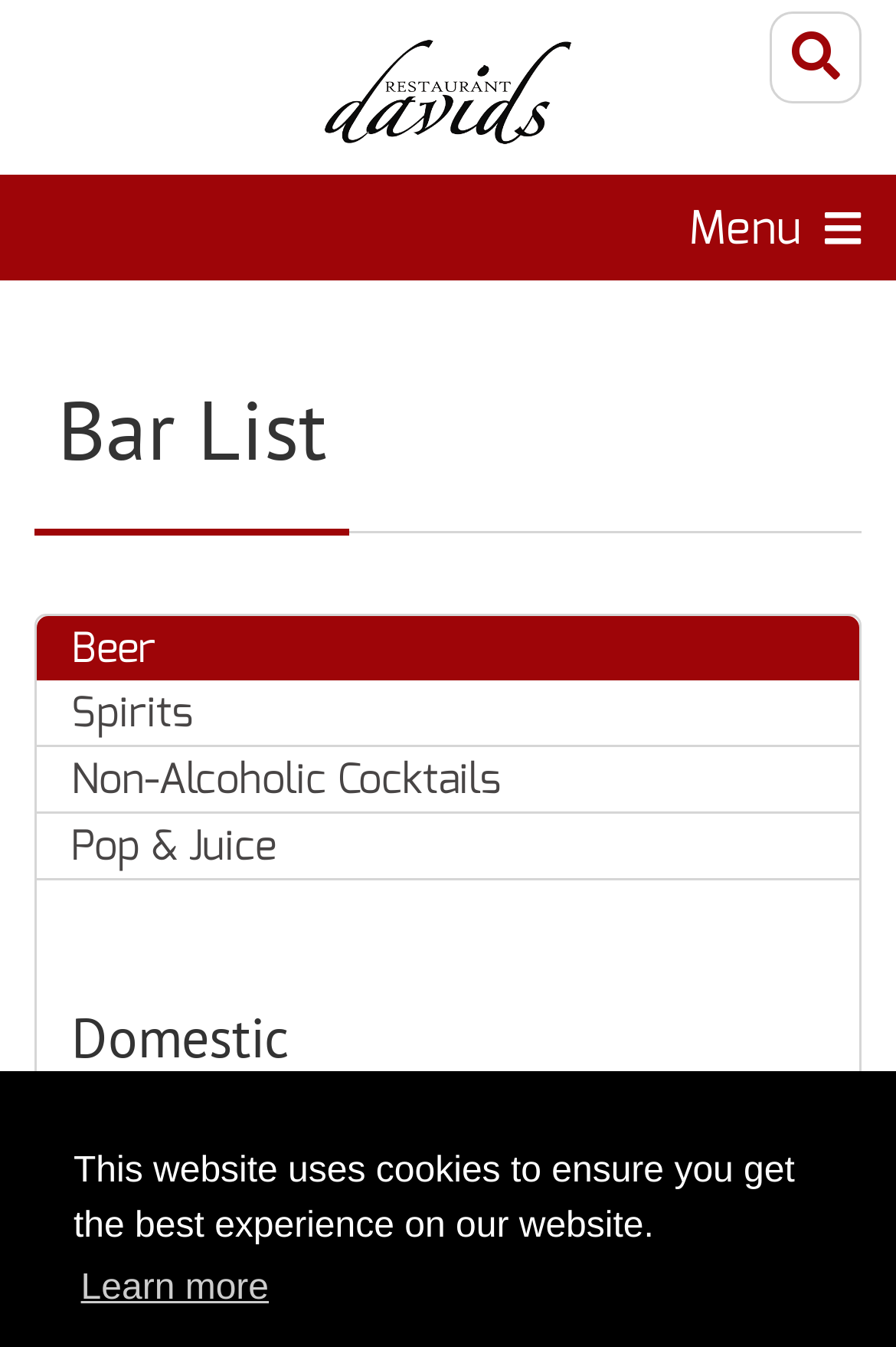Using the information in the image, could you please answer the following question in detail:
What is the category of drinks listed after Spirits?

I can see that the webpage has a section with headings 'Spirits' followed by 'Non-Alcoholic Cocktails', which suggests that 'Non-Alcoholic Cocktails' is the category of drinks listed after Spirits.